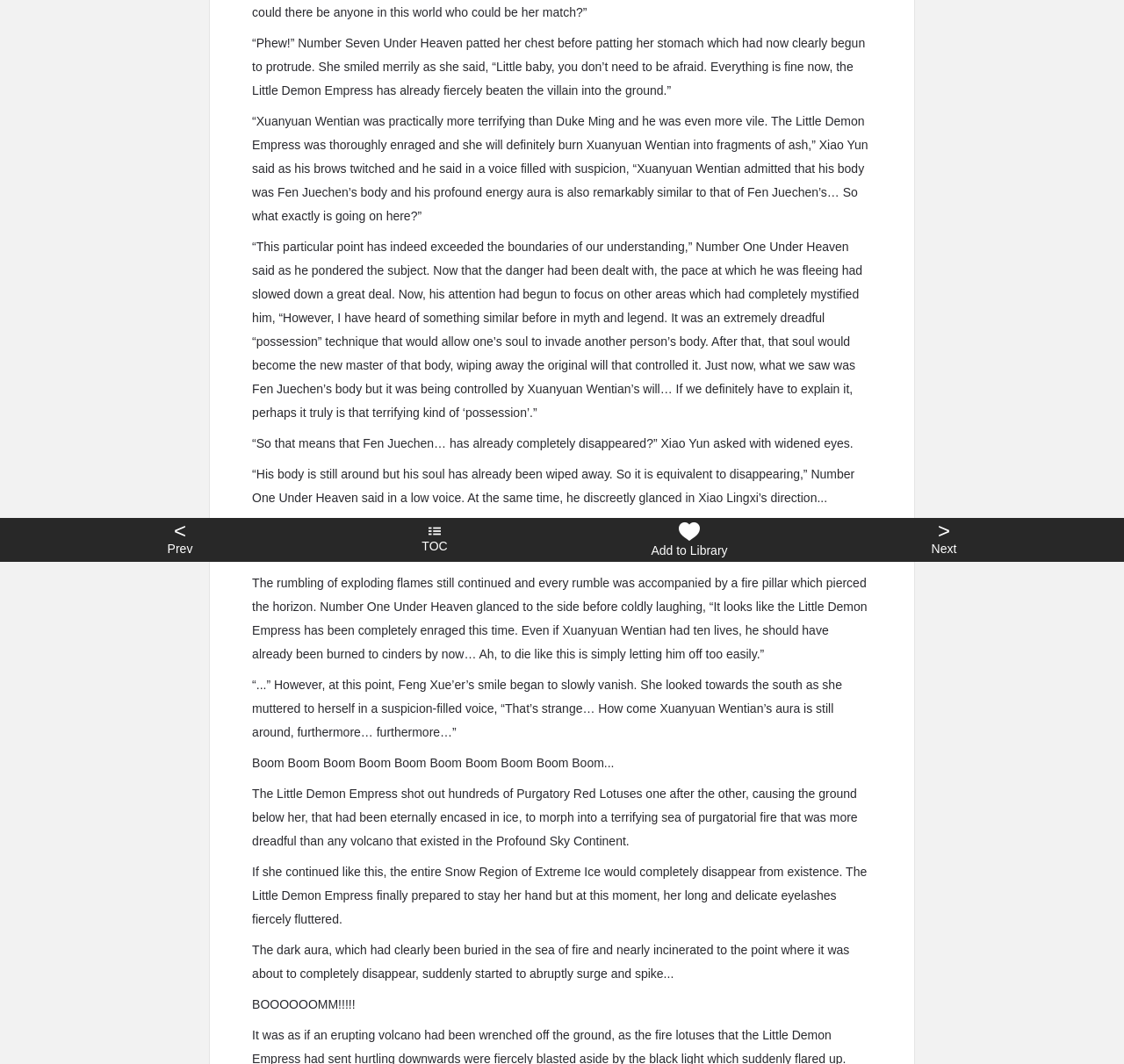From the webpage screenshot, predict the bounding box of the UI element that matches this description: "> Next".

[0.727, 0.487, 0.953, 0.528]